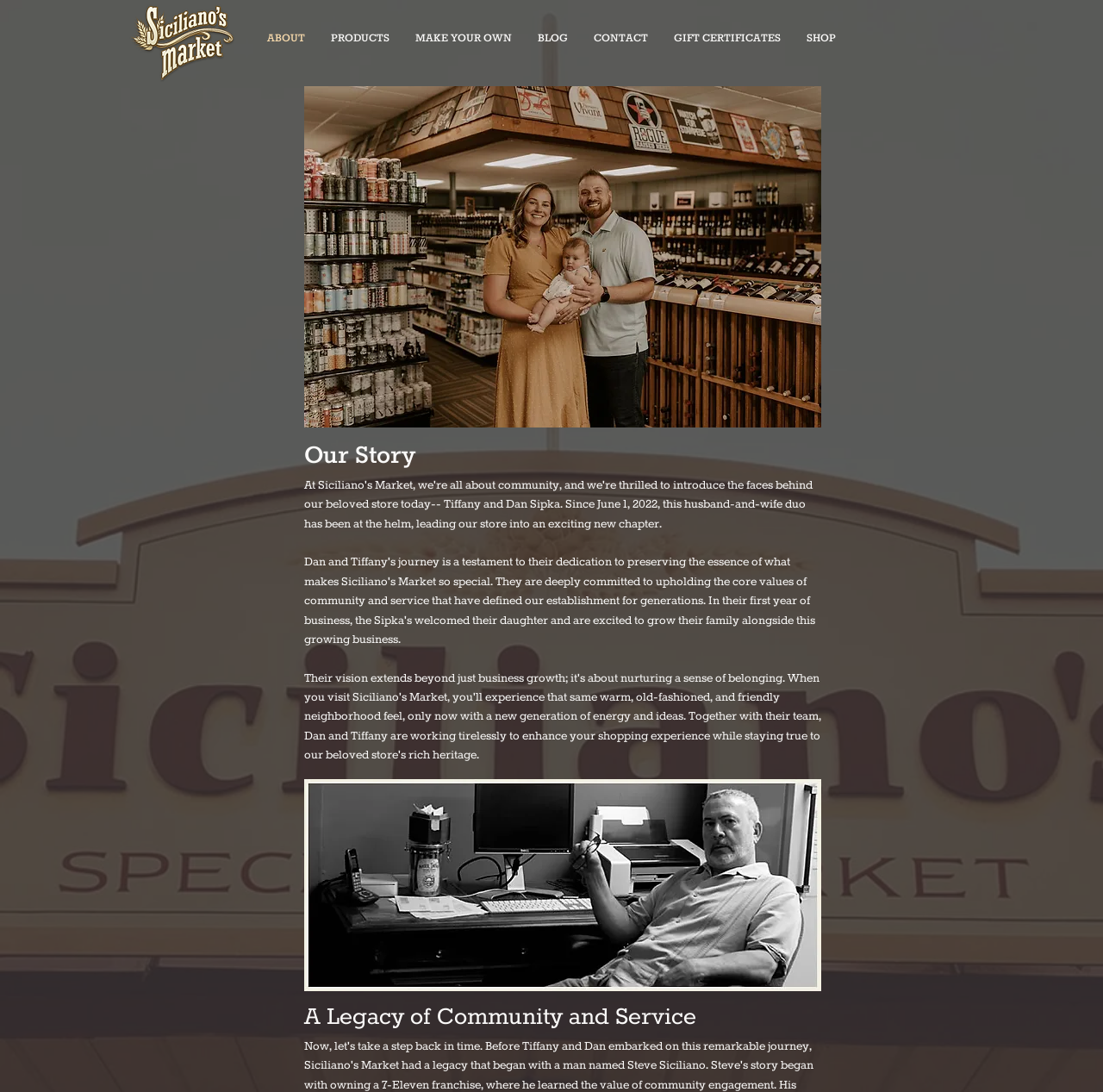Extract the bounding box coordinates for the UI element described by the text: "Get Developer Access". The coordinates should be in the form of [left, top, right, bottom] with values between 0 and 1.

None